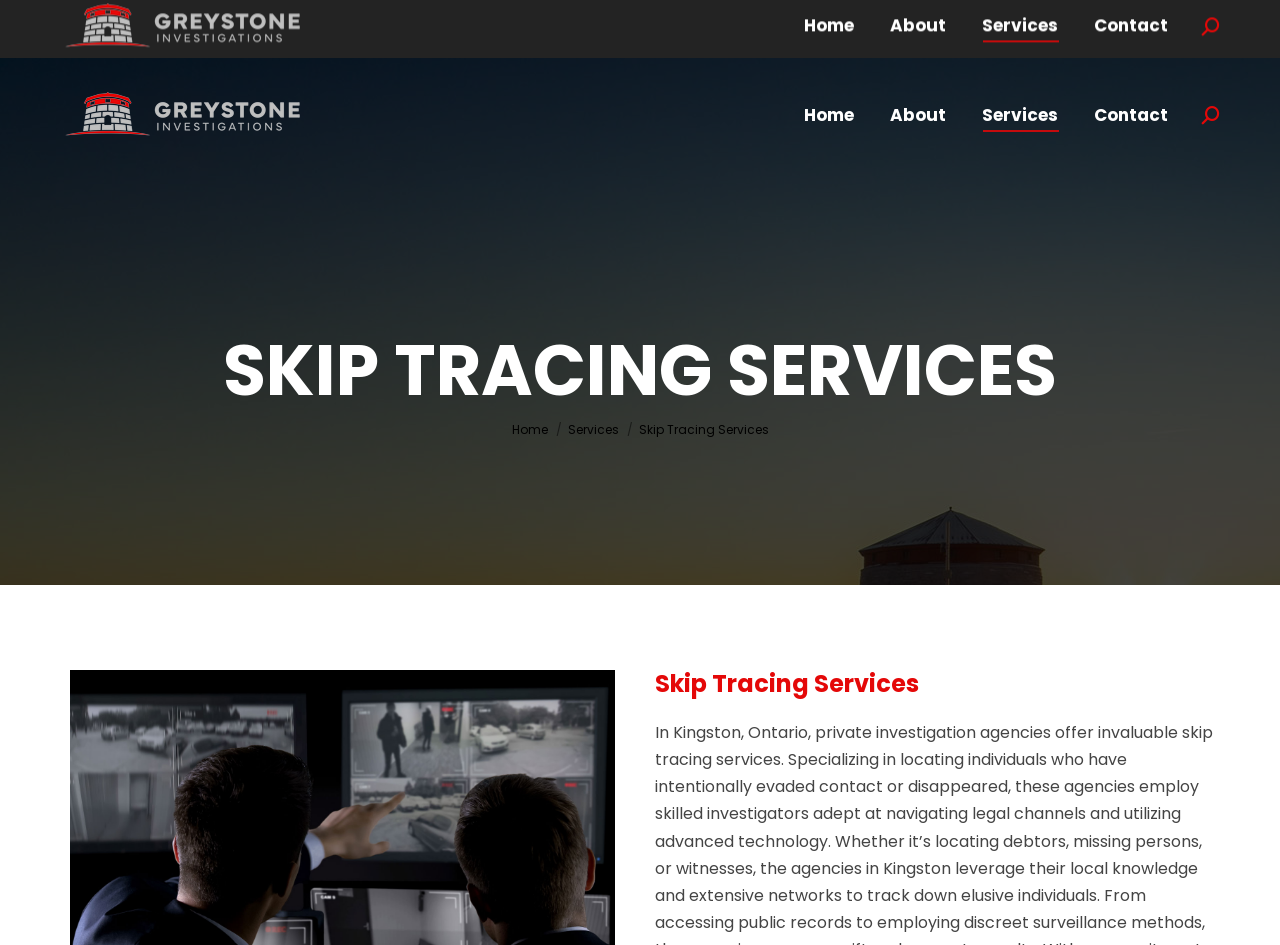What service does the company provide?
Based on the image, provide your answer in one word or phrase.

Skip Tracing Services